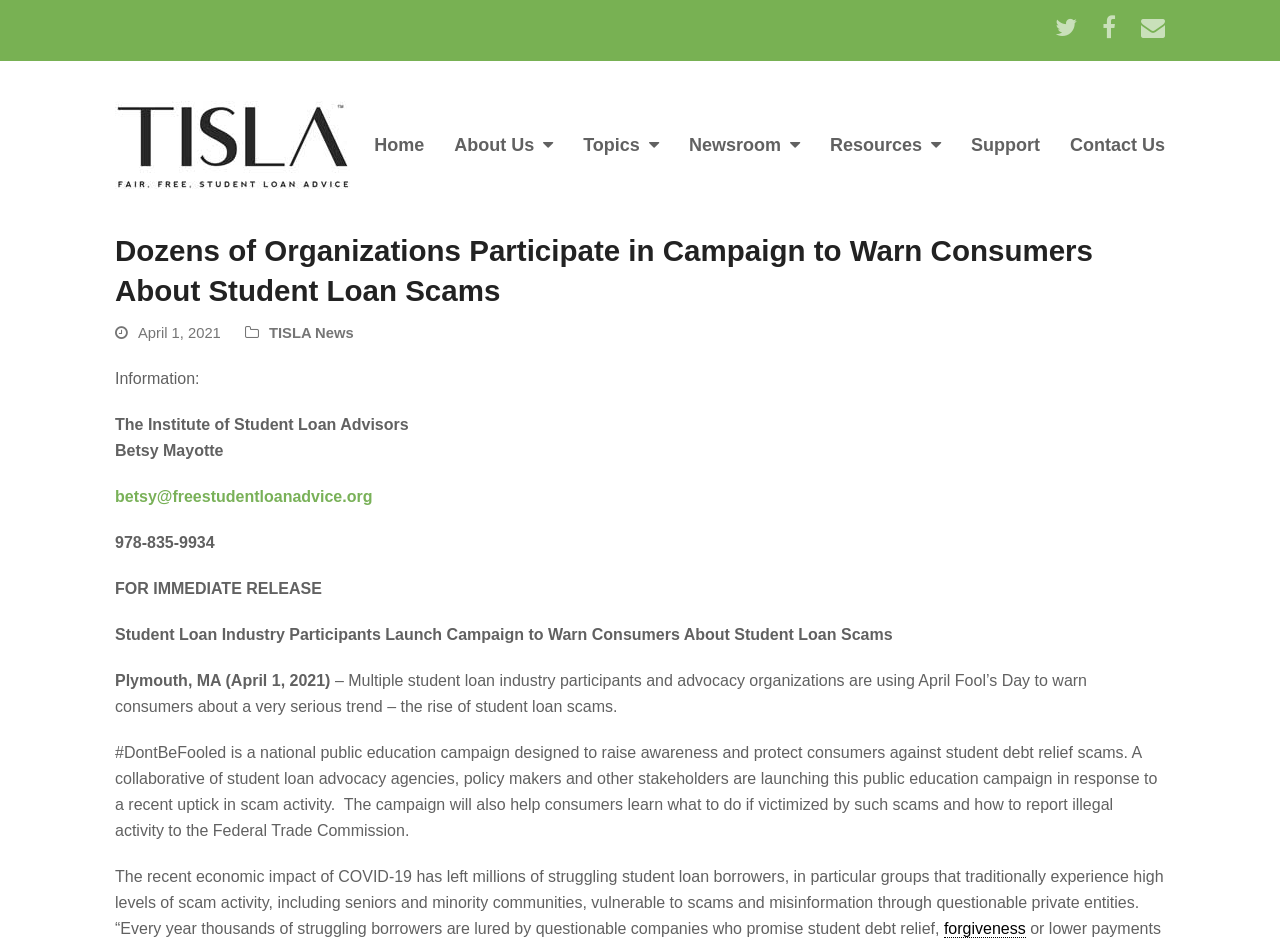Please find the bounding box coordinates of the element that needs to be clicked to perform the following instruction: "Contact Us". The bounding box coordinates should be four float numbers between 0 and 1, represented as [left, top, right, bottom].

[0.824, 0.128, 0.922, 0.181]